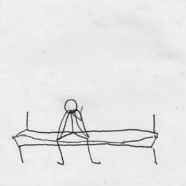What is the mood conveyed by the sketch?
Using the visual information, reply with a single word or short phrase.

Solitude and introspection